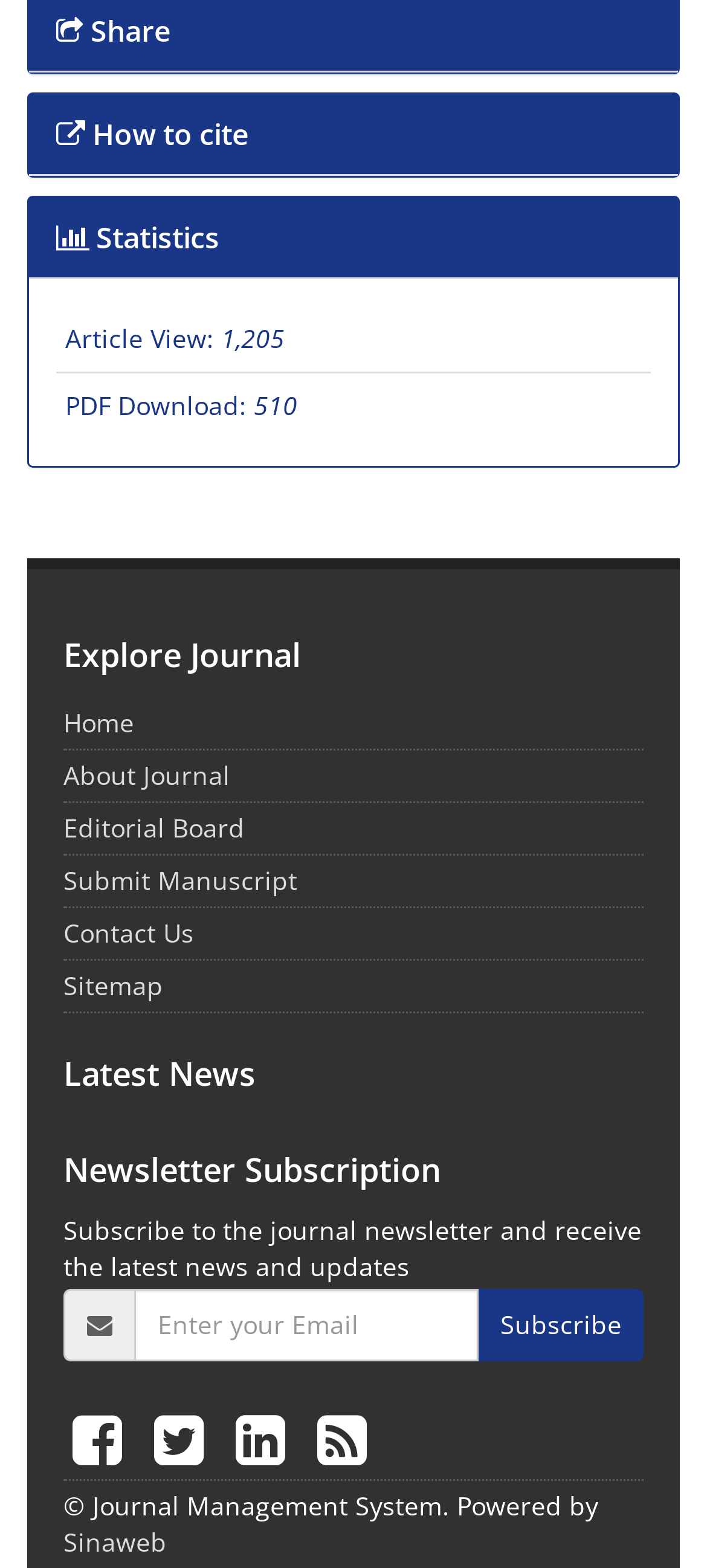Please identify the bounding box coordinates of the element on the webpage that should be clicked to follow this instruction: "Click on Share". The bounding box coordinates should be given as four float numbers between 0 and 1, formatted as [left, top, right, bottom].

[0.079, 0.007, 0.241, 0.033]